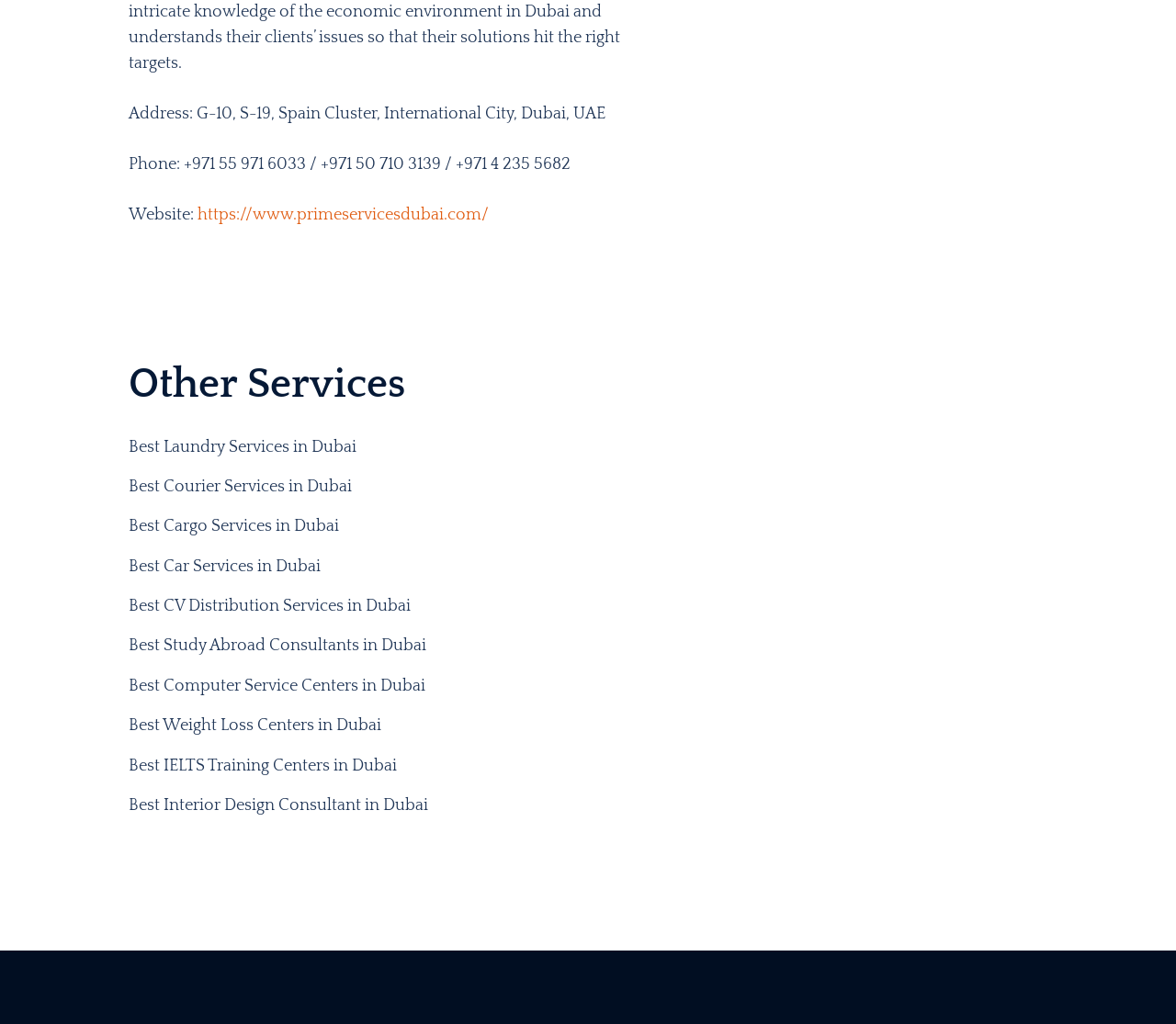From the element description: "https://www.primeservicesdubai.com/", extract the bounding box coordinates of the UI element. The coordinates should be expressed as four float numbers between 0 and 1, in the order [left, top, right, bottom].

[0.168, 0.201, 0.416, 0.219]